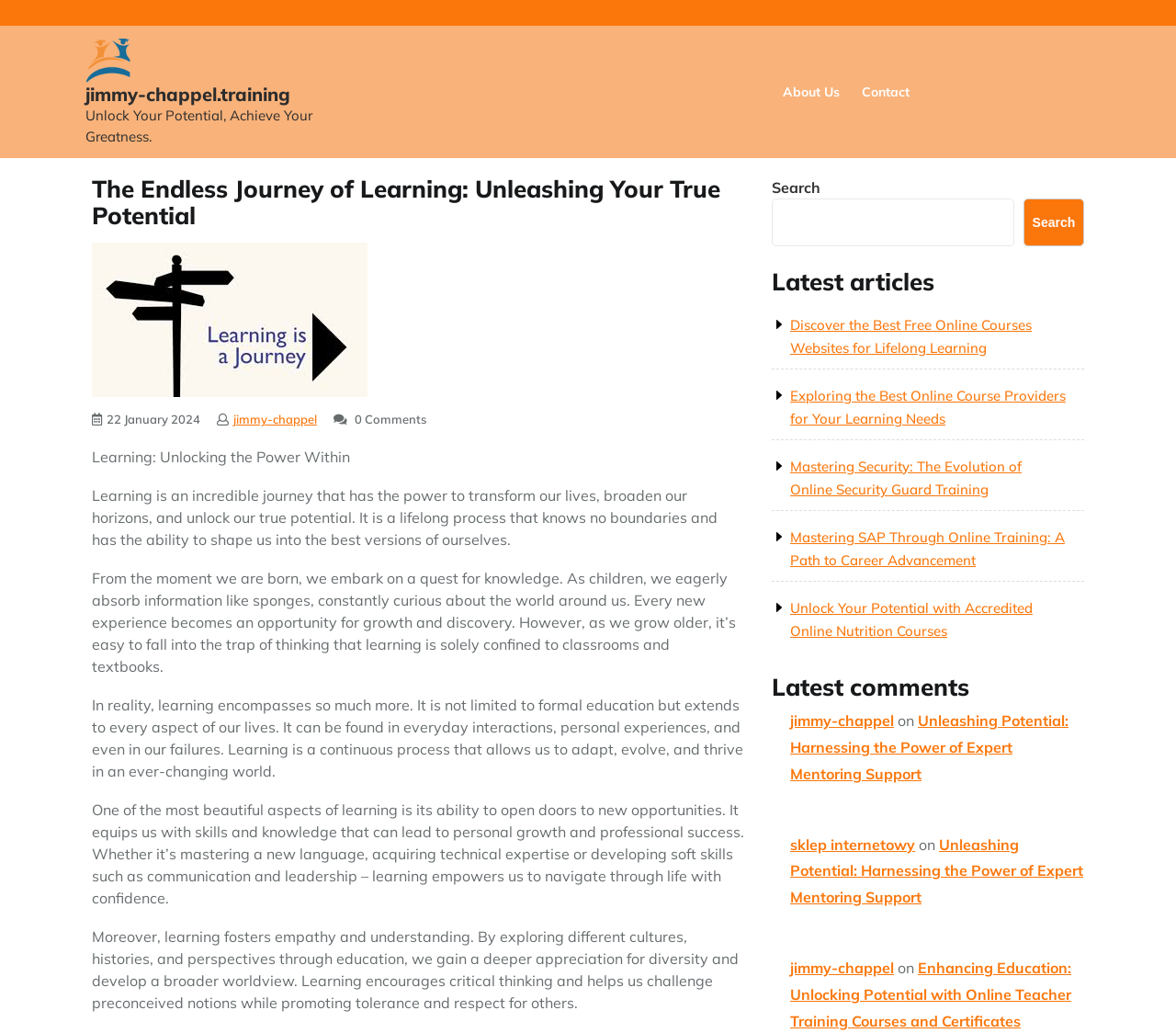Select the bounding box coordinates of the element I need to click to carry out the following instruction: "View the 'Latest comments' section".

[0.656, 0.653, 0.922, 0.678]